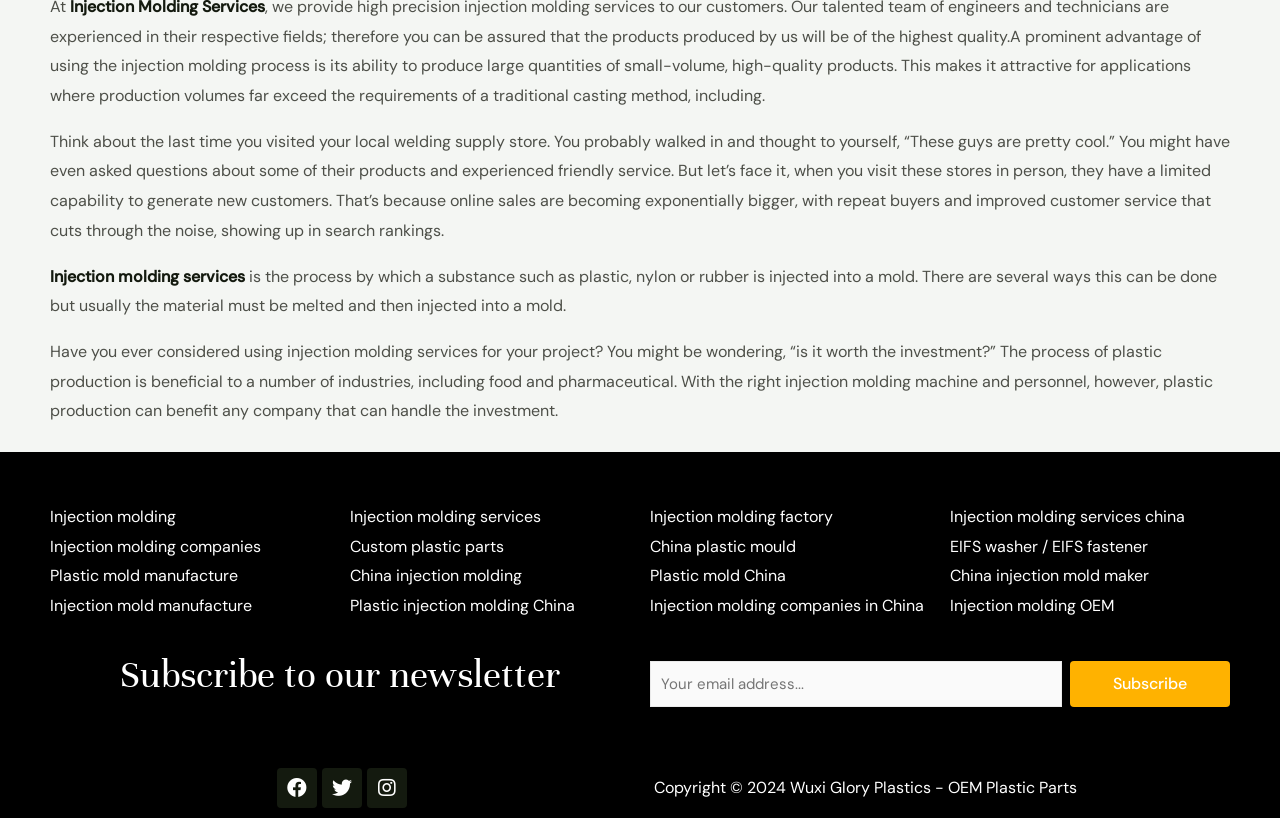Please identify the bounding box coordinates of the element that needs to be clicked to perform the following instruction: "Visit 'Injection molding companies'".

[0.039, 0.65, 0.258, 0.686]